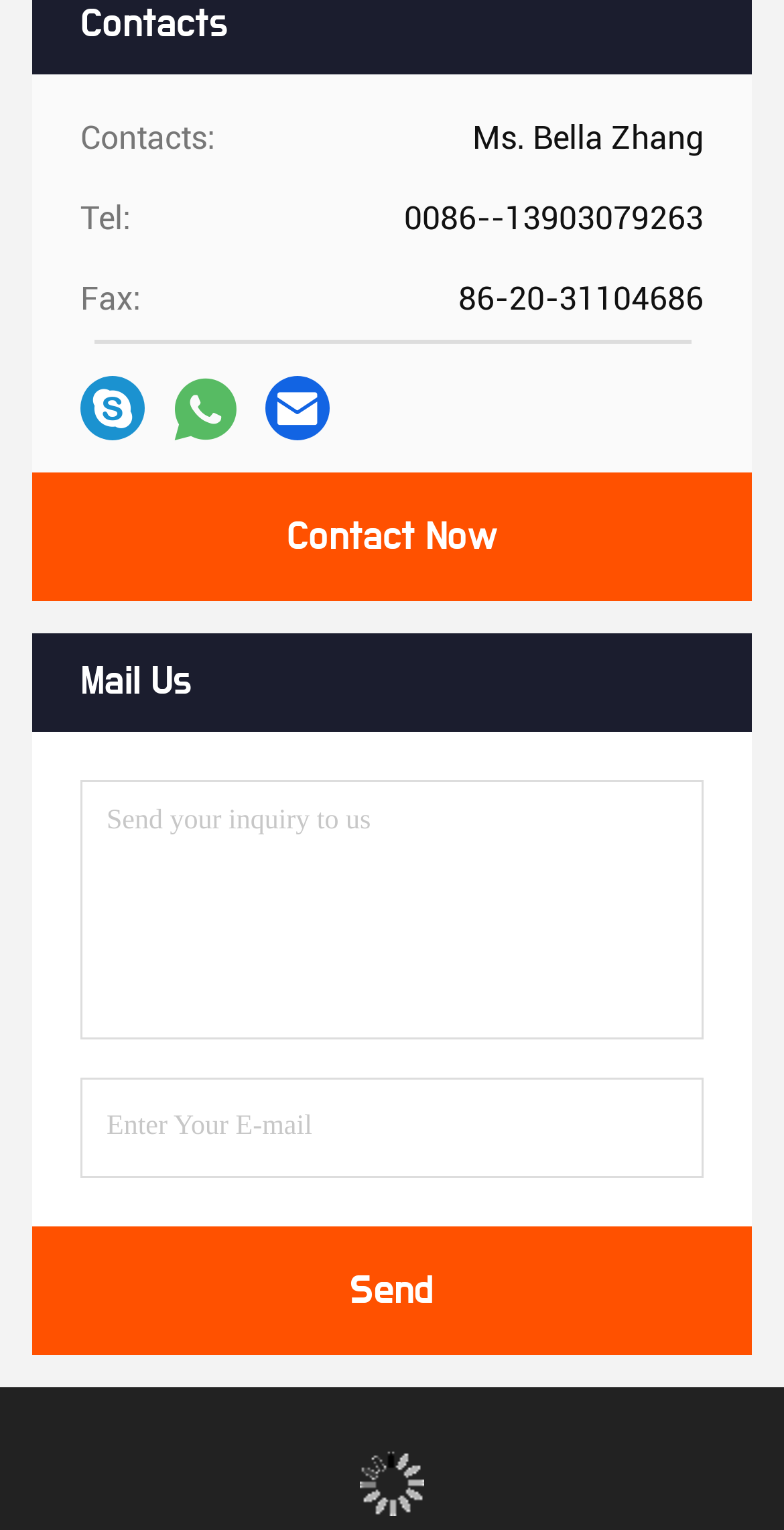Determine the bounding box of the UI element mentioned here: "Asia / Pacific". The coordinates must be in the format [left, top, right, bottom] with values ranging from 0 to 1.

None